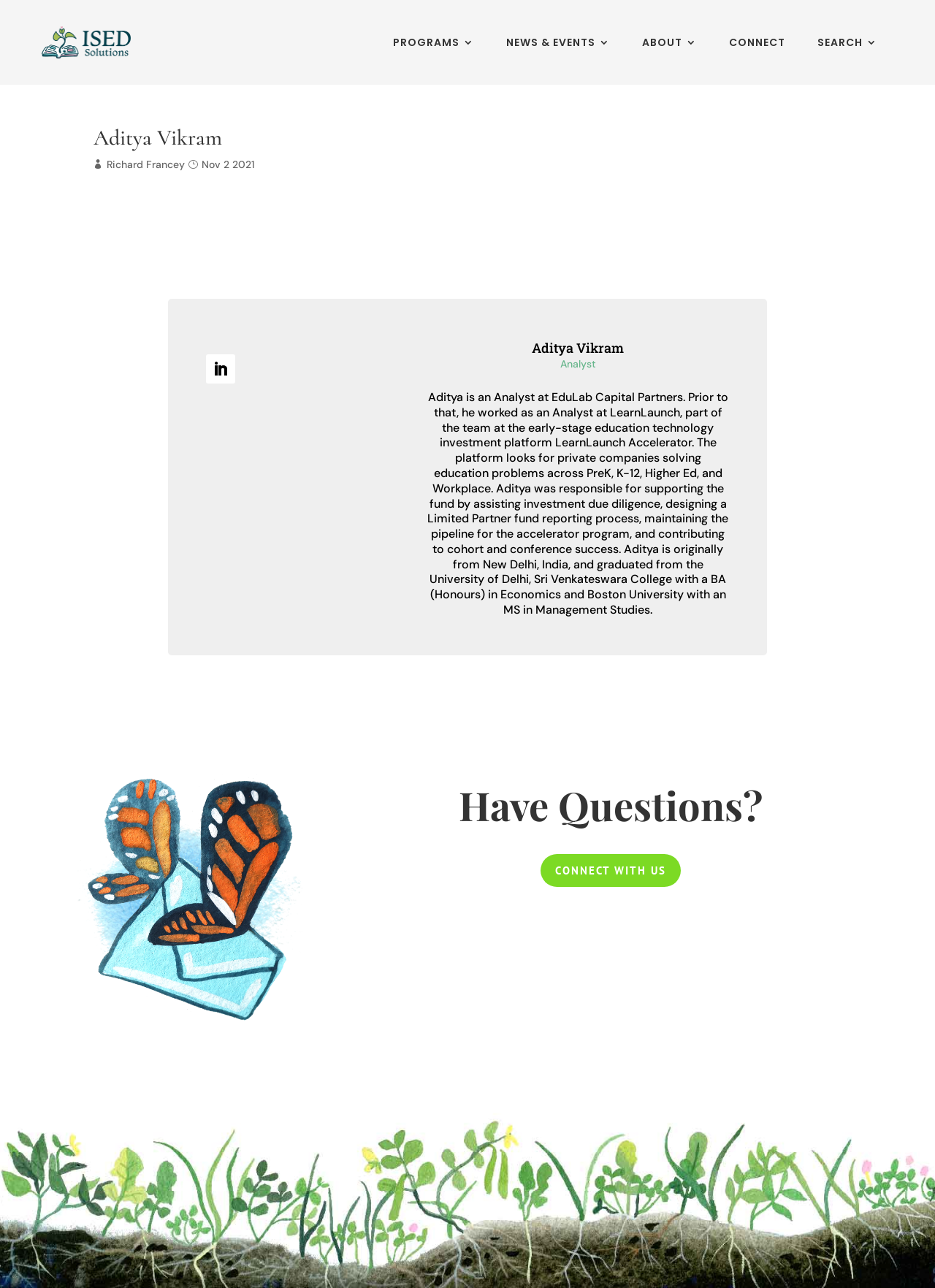Determine the bounding box for the UI element that matches this description: "Connect With Us".

[0.578, 0.663, 0.728, 0.689]